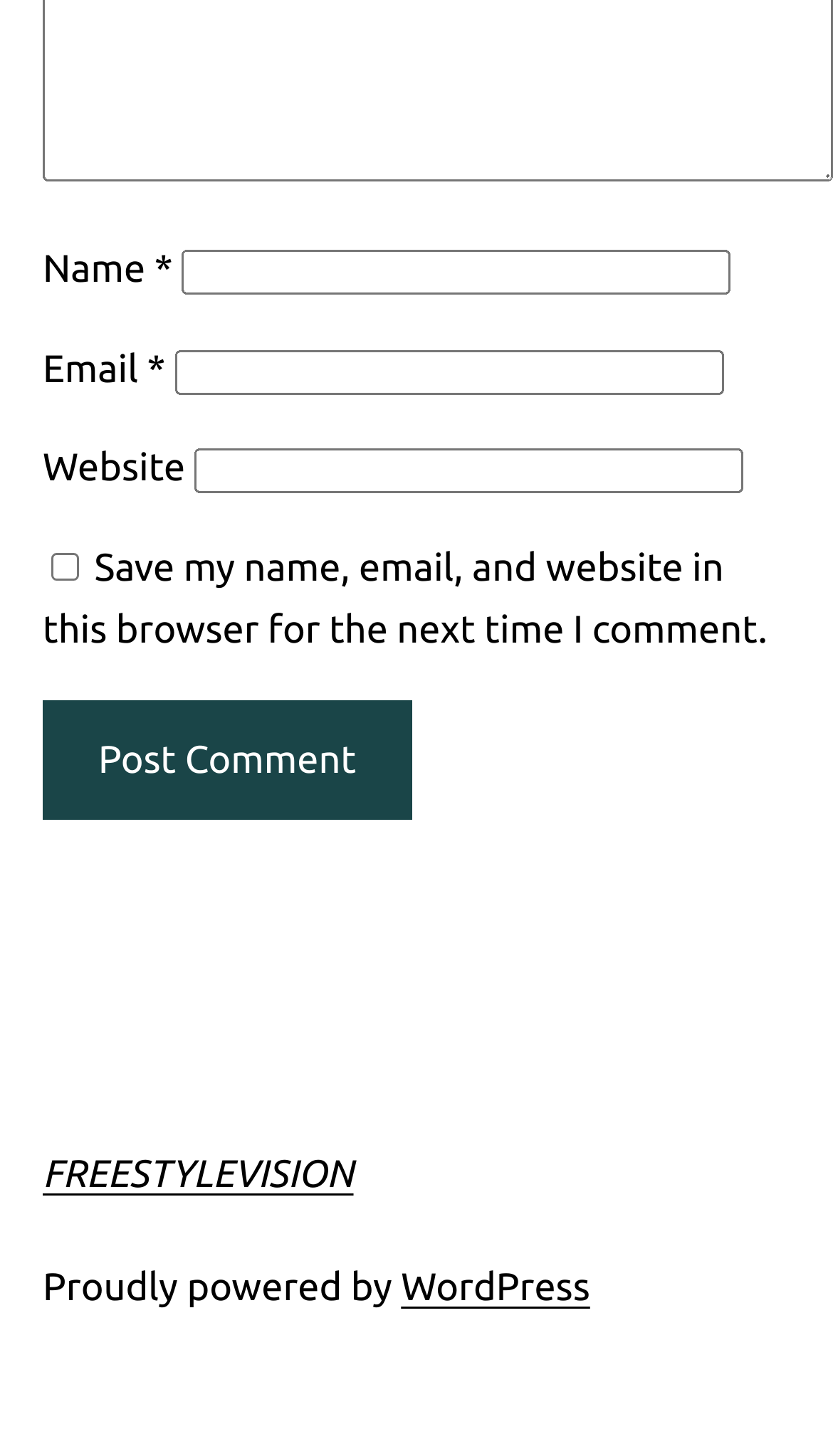How many textboxes are required in the comment form?
Use the screenshot to answer the question with a single word or phrase.

Two